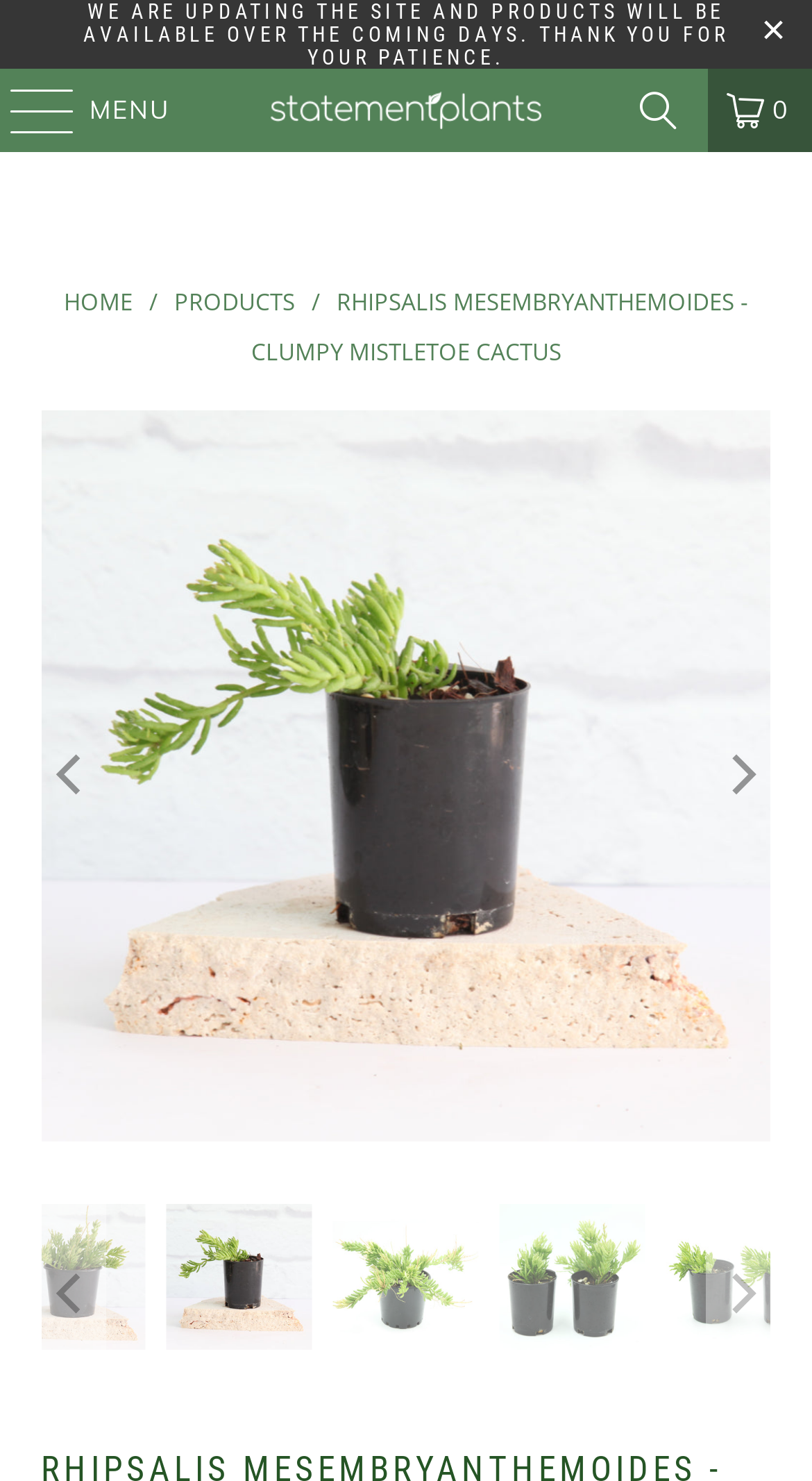Determine the bounding box coordinates of the UI element described by: "Products".

[0.214, 0.193, 0.363, 0.214]